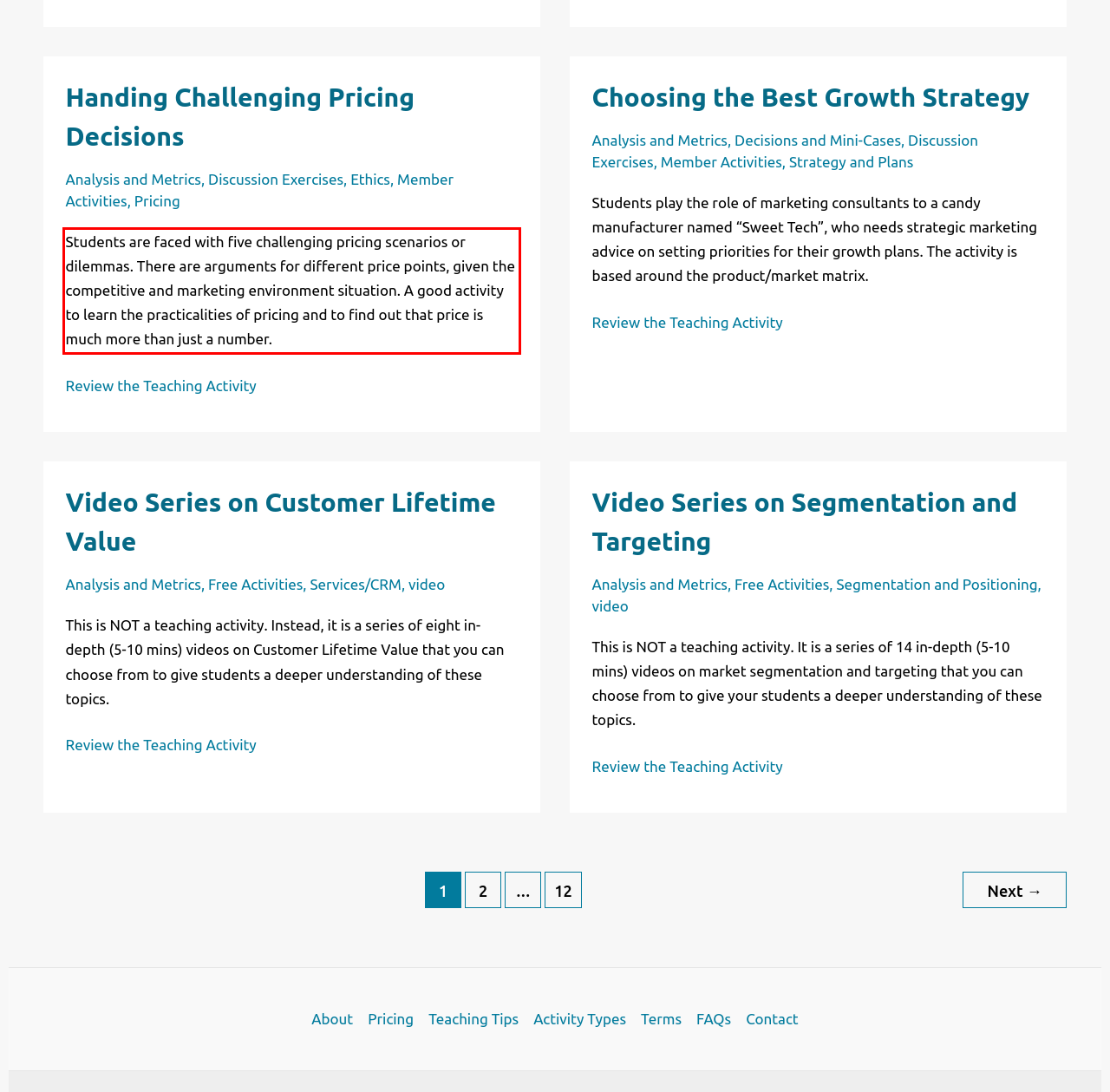Look at the screenshot of the webpage, locate the red rectangle bounding box, and generate the text content that it contains.

Students are faced with five challenging pricing scenarios or dilemmas. There are arguments for different price points, given the competitive and marketing environment situation. A good activity to learn the practicalities of pricing and to find out that price is much more than just a number.